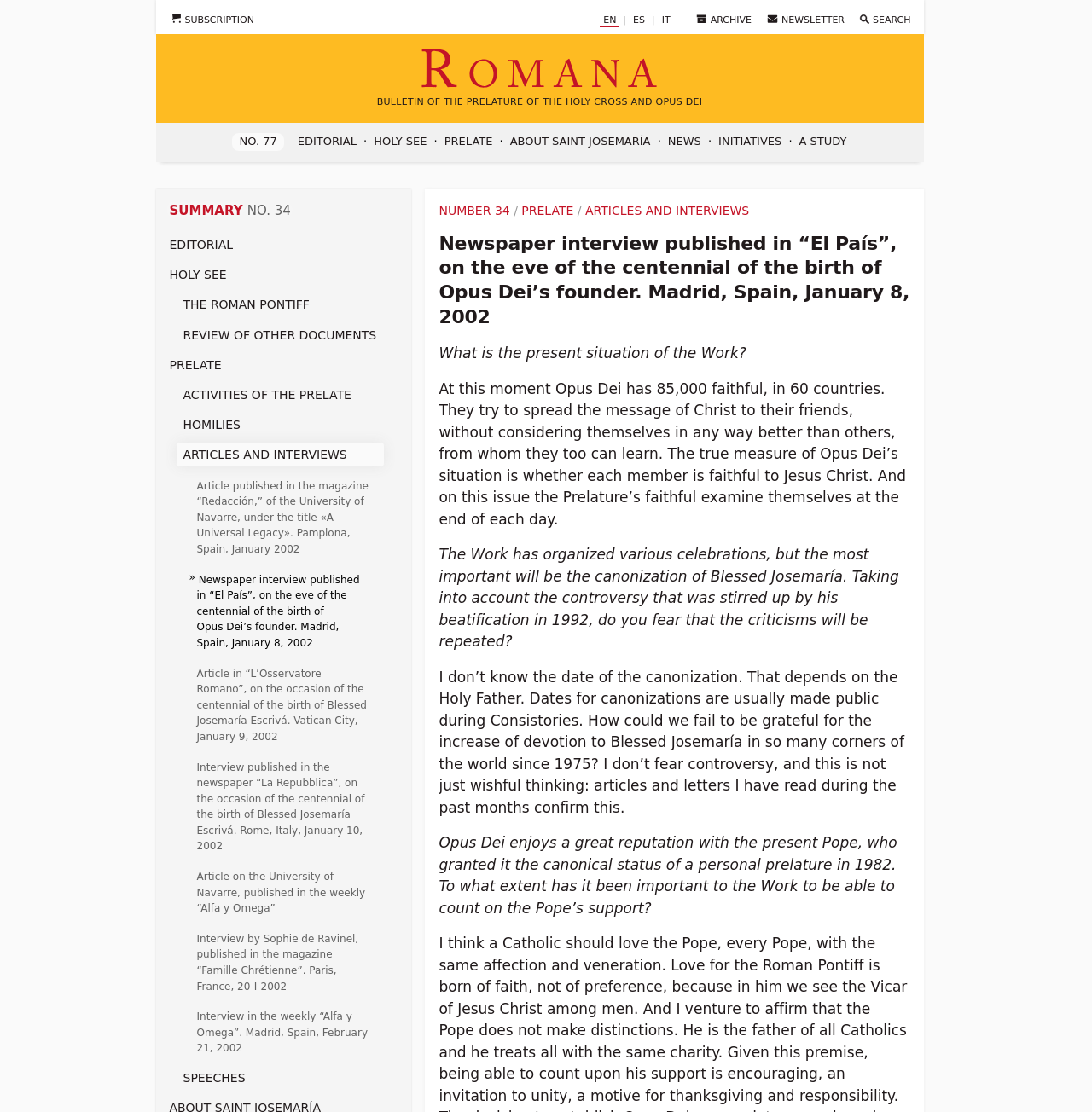Find the bounding box coordinates of the area that needs to be clicked in order to achieve the following instruction: "View the initiatives". The coordinates should be specified as four float numbers between 0 and 1, i.e., [left, top, right, bottom].

[0.658, 0.121, 0.716, 0.133]